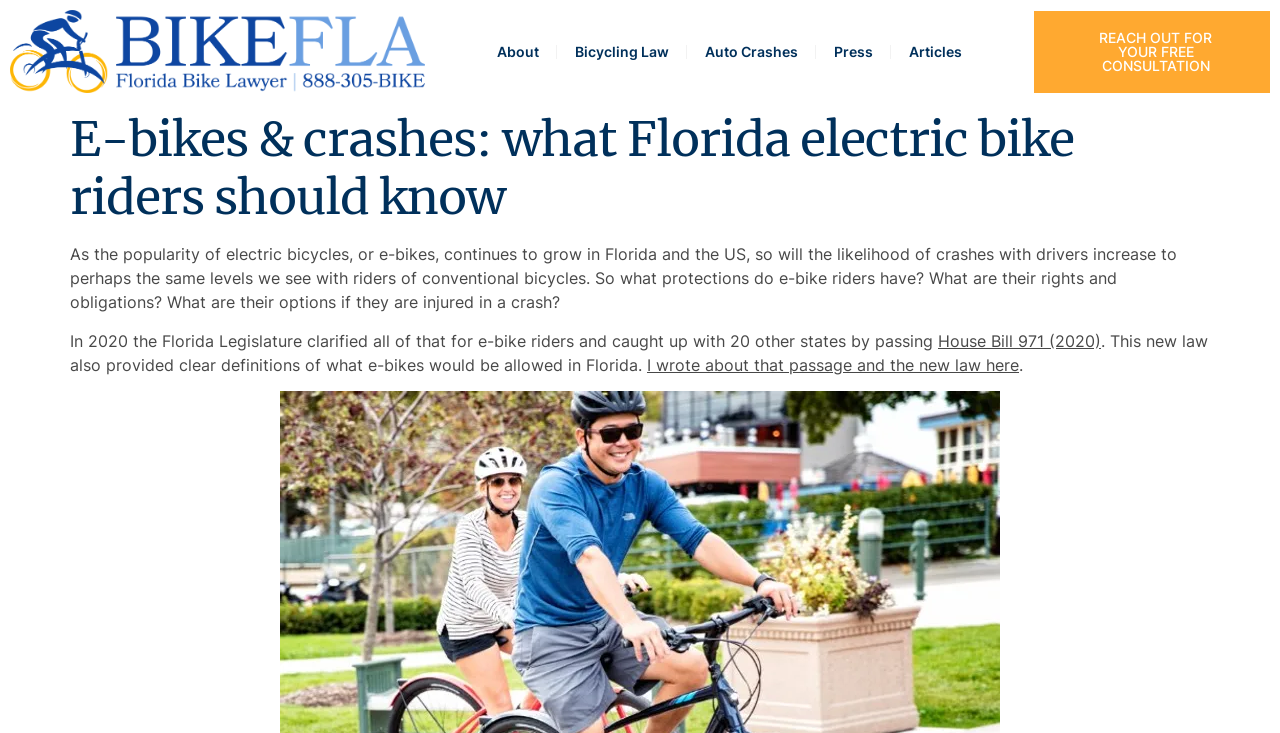Find the bounding box coordinates of the element to click in order to complete the given instruction: "Learn more about bicycling law."

[0.449, 0.034, 0.523, 0.106]